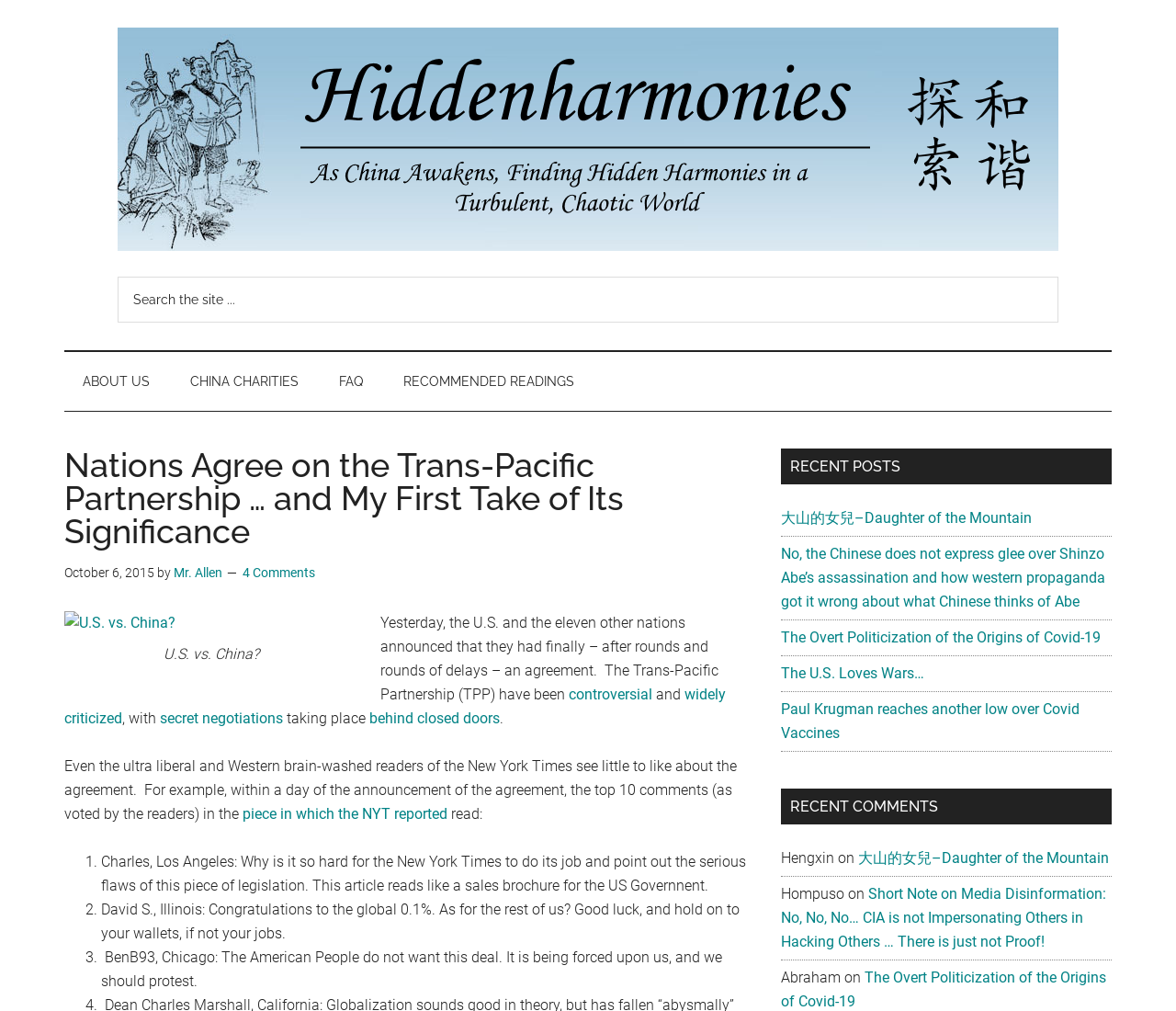Locate the bounding box coordinates of the area to click to fulfill this instruction: "Read the article 'Nations Agree on the Trans-Pacific Partnership … and My First Take of Its Significance'". The bounding box should be presented as four float numbers between 0 and 1, in the order [left, top, right, bottom].

[0.055, 0.444, 0.641, 0.542]